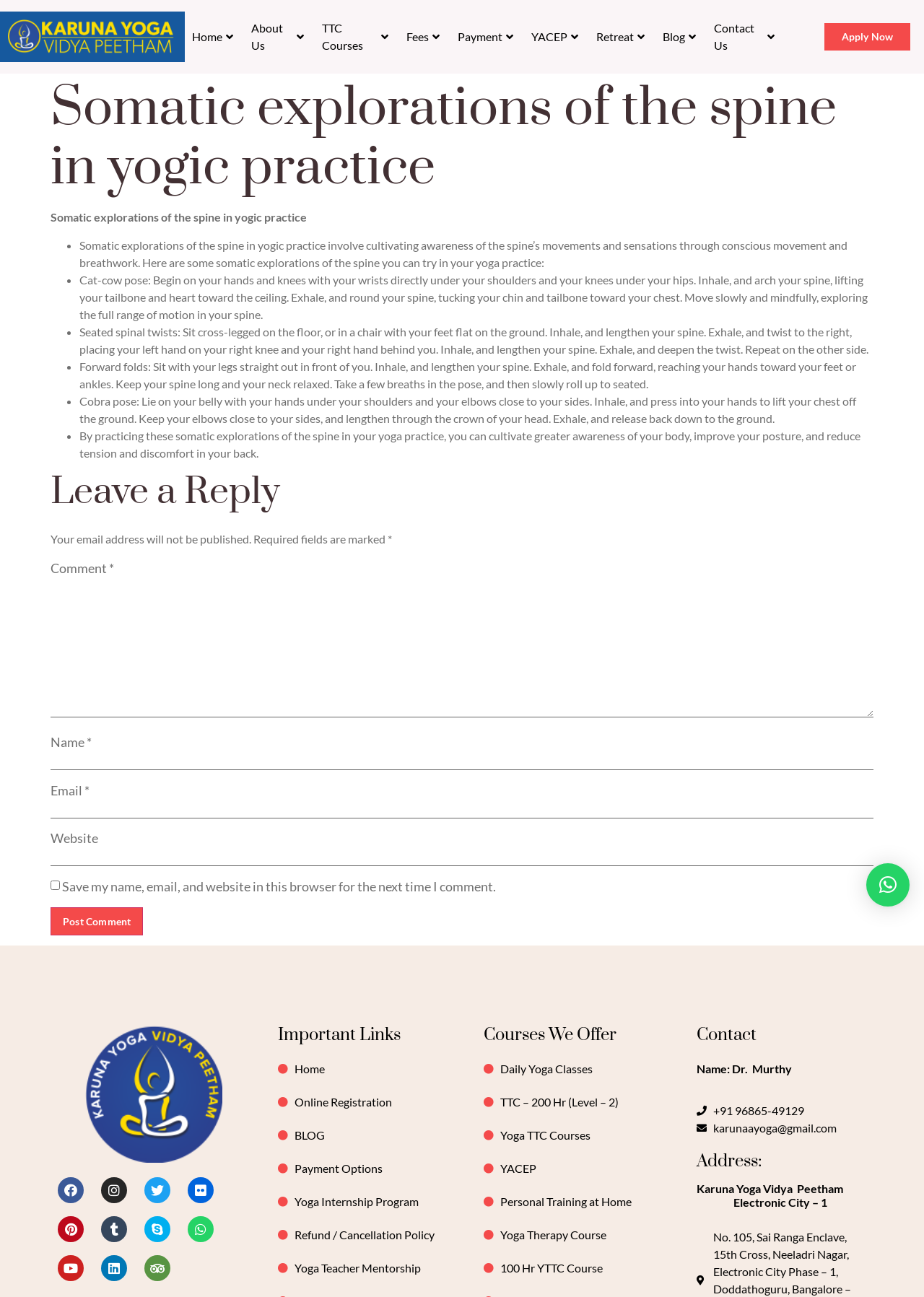Provide the bounding box coordinates of the area you need to click to execute the following instruction: "Click on the 'Facebook' social media link".

[0.062, 0.908, 0.091, 0.928]